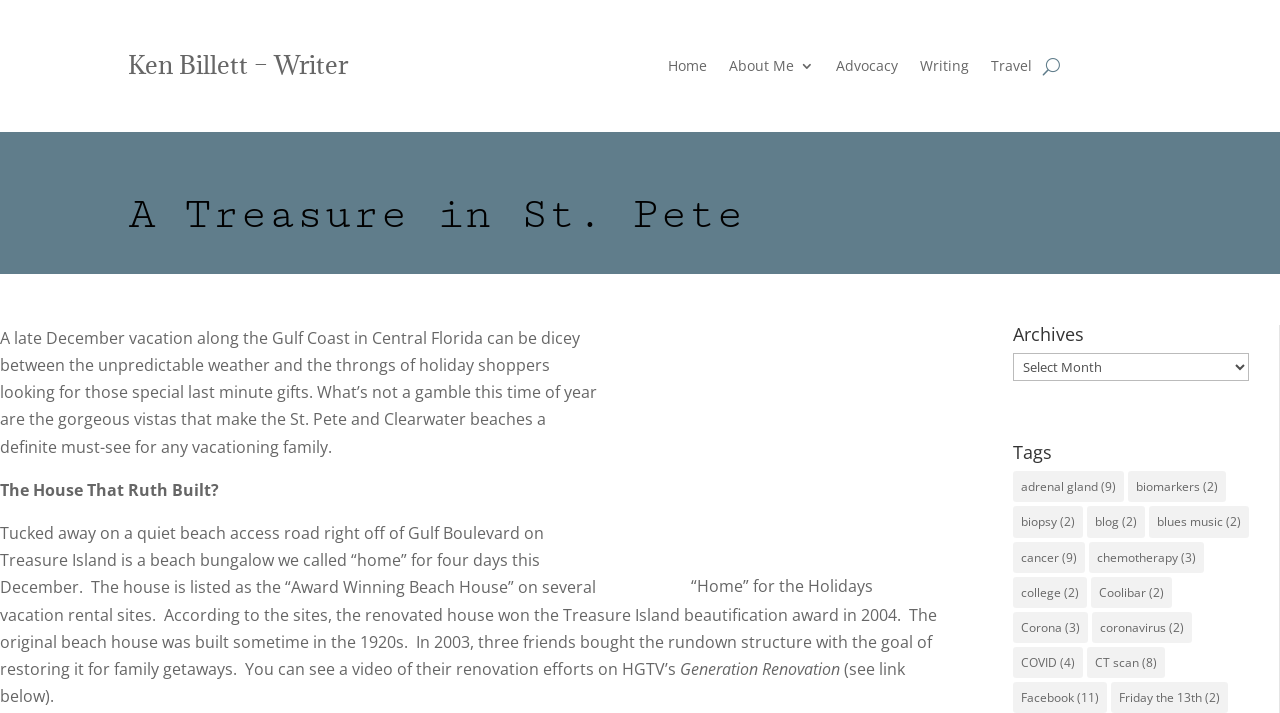What is the title of the blog post?
Using the visual information, reply with a single word or short phrase.

A Treasure in St. Pete